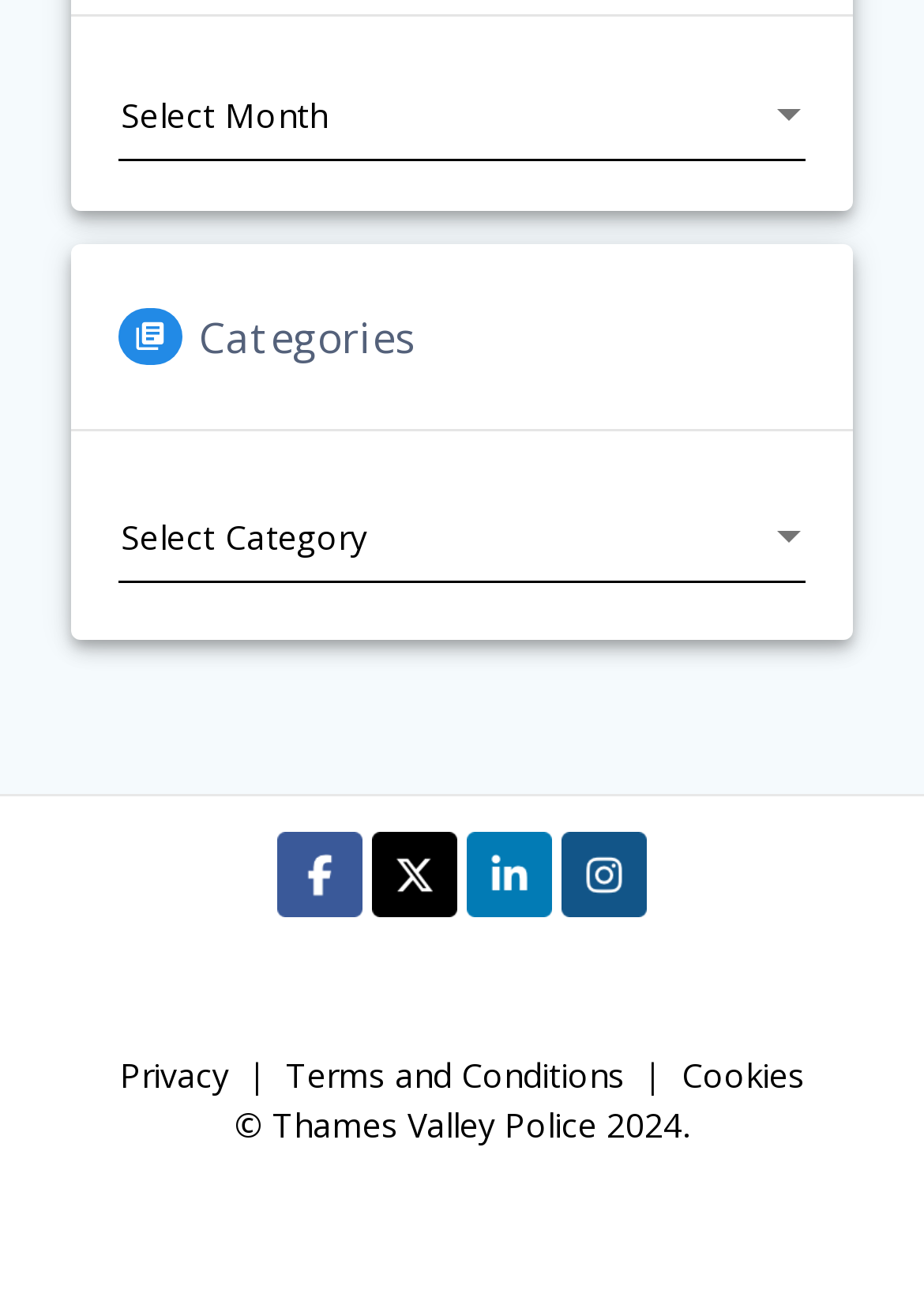Using the webpage screenshot, find the UI element described by Instagram. Provide the bounding box coordinates in the format (top-left x, top-left y, bottom-right x, bottom-right y), ensuring all values are floating point numbers between 0 and 1.

[0.608, 0.681, 0.7, 0.716]